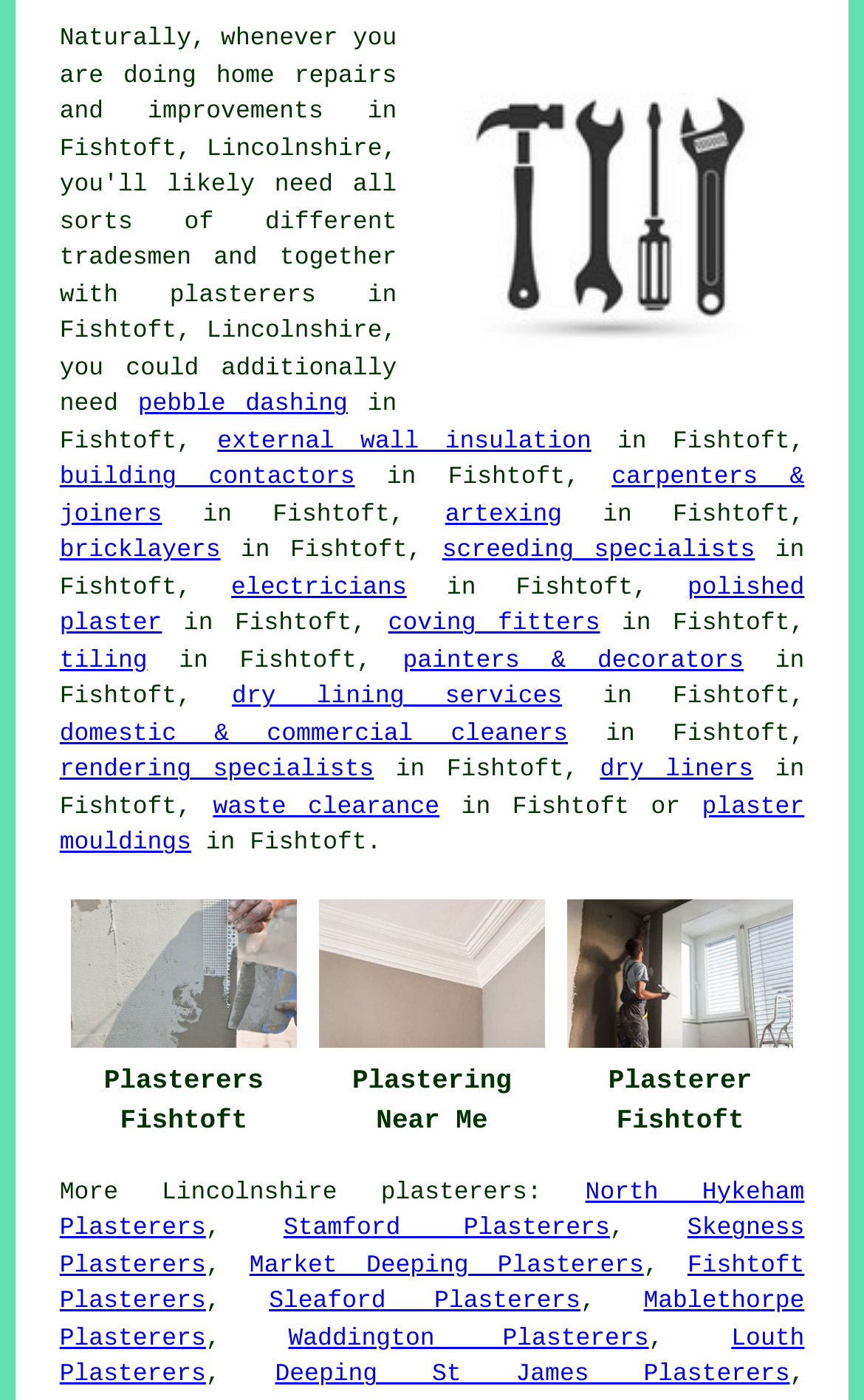Provide a one-word or brief phrase answer to the question:
What is the purpose of the 'More' button?

To show more listings